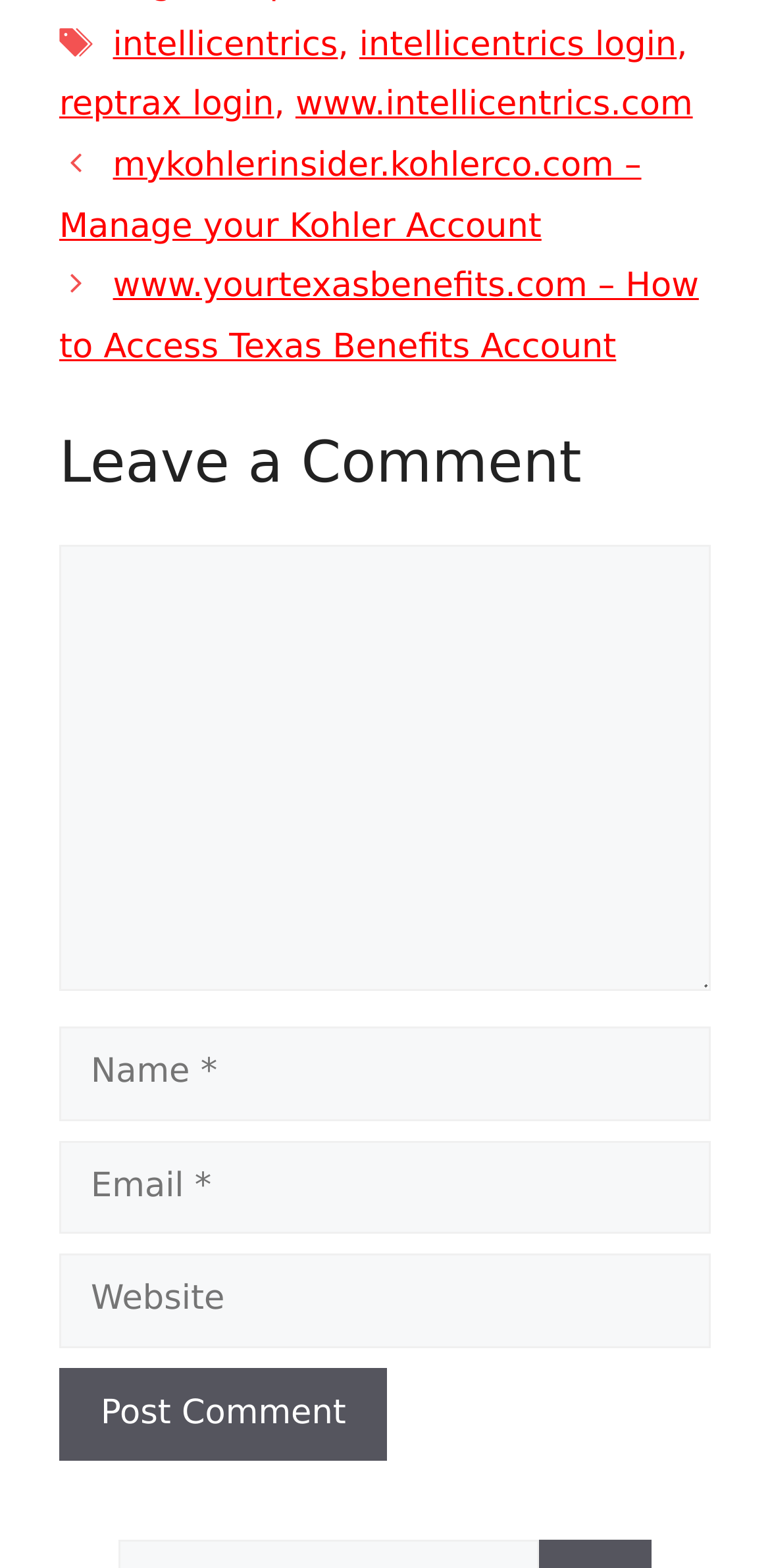Based on the element description "www.intellicentrics.com", predict the bounding box coordinates of the UI element.

[0.384, 0.055, 0.9, 0.08]